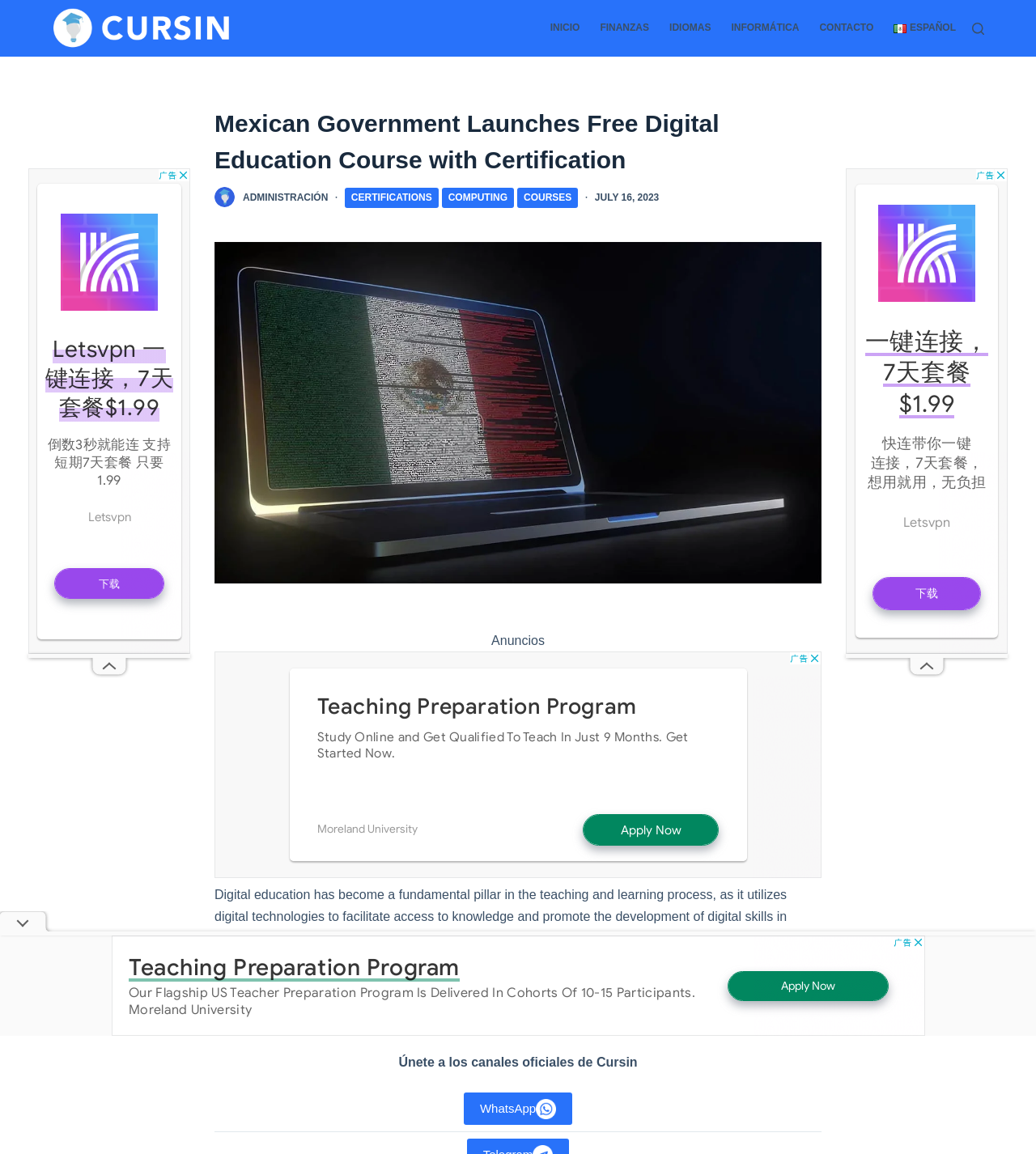Provide an in-depth caption for the contents of the webpage.

The webpage is about the Mexican government's launch of a free digital education course with certification. At the top left, there is a link to skip to the content. Below it, there is a link to "Cursin" with an accompanying image. 

On the top right, there is a navigation menu with six menu items: "INICIO", "FINANZAS", "IDIOMAS", "INFORMÁTICA", "CONTACTO", and "ESPAÑOL". Next to the menu, there is a search button.

Below the navigation menu, there is a header section with a title "Mexican Government Launches Free Digital Education Course with Certification". Below the title, there are five links: "Administración", "ADMINISTRACIÓN", "CERTIFICATIONS", "COMPUTING", and "COURSES". There is also a time element showing the date "JULY 16, 2023".

On the left side of the page, there is a figure section that takes up most of the page's height. Below the figure, there is a section with a static text "Anuncios". 

The main content of the page is divided into two paragraphs. The first paragraph explains the importance of digital education in the teaching and learning process. The second paragraph describes the Mexican government's launch of a free online course to promote digital education and strengthen educational quality in the country.

At the bottom of the page, there is a call-to-action to join the official channels of Cursin, with a link to WhatsApp. There are also three advertisements placed at the top left, top right, and bottom of the page, respectively.